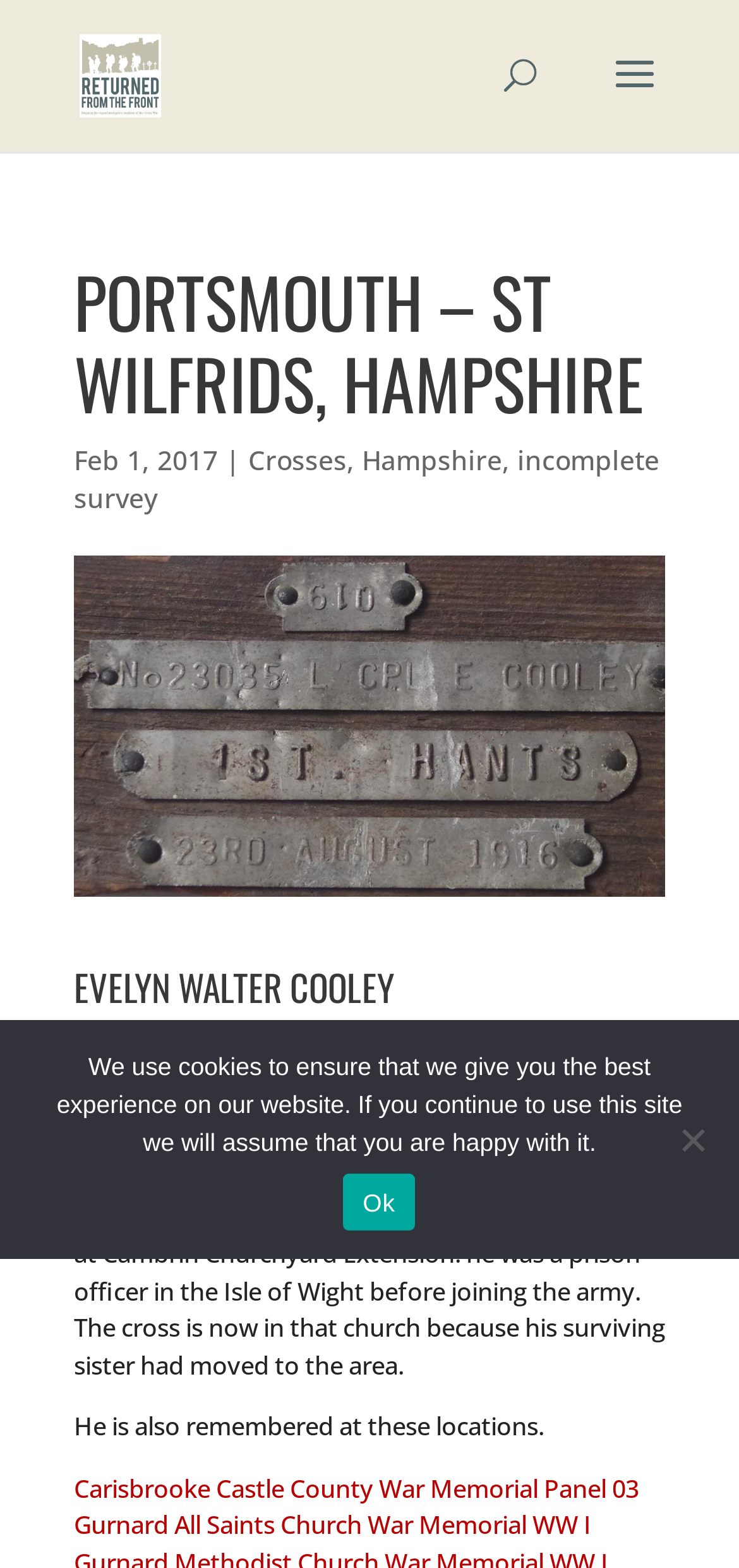What is the postcode of the location?
Using the information presented in the image, please offer a detailed response to the question.

I found the answer by looking at the text under the 'Location:' label, which says 'St Wilfrid’s Church, George Street, Portsmouth PO1 5RT'.